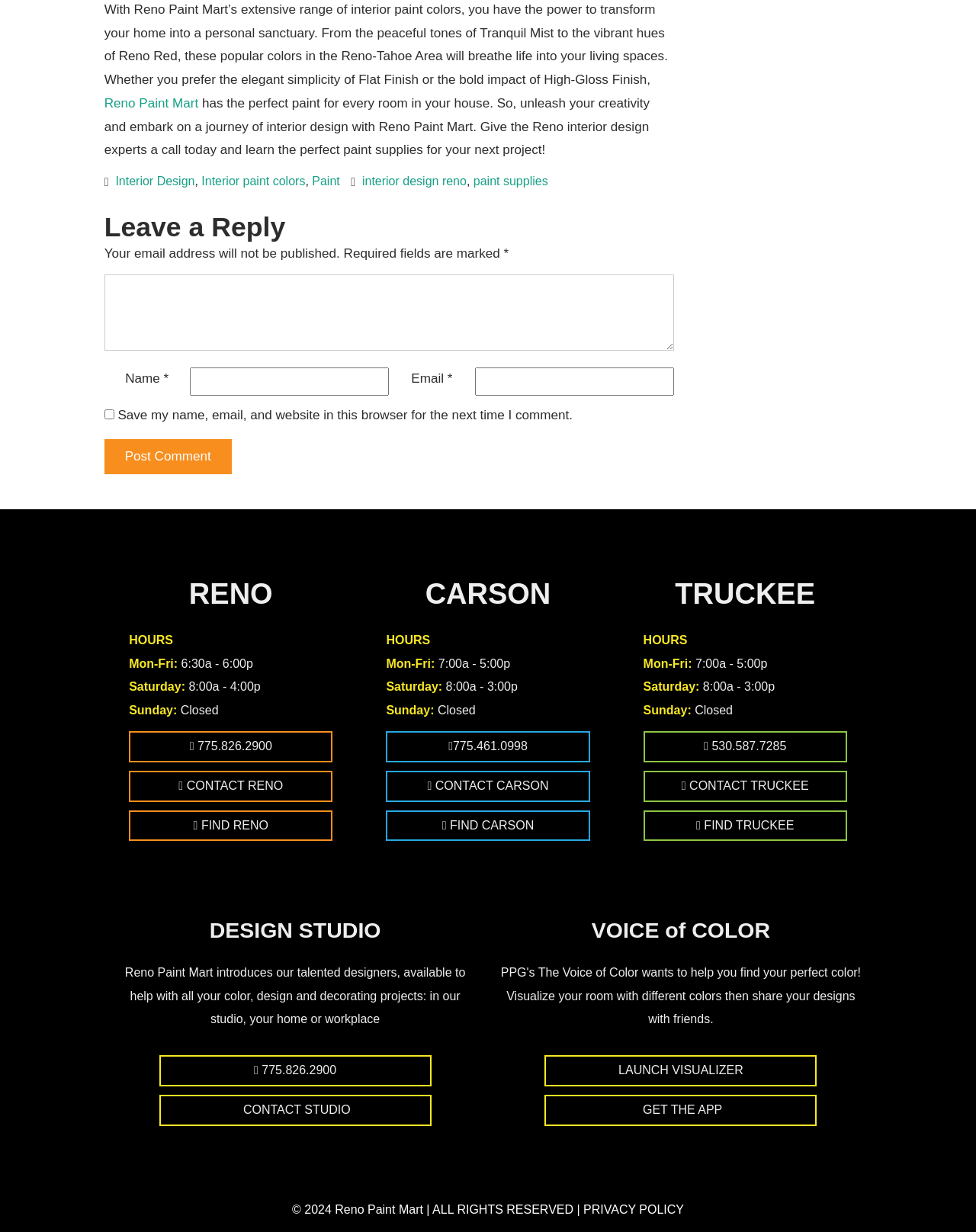What is the purpose of the Design Studio?
Based on the image content, provide your answer in one word or a short phrase.

Color, design, and decorating projects